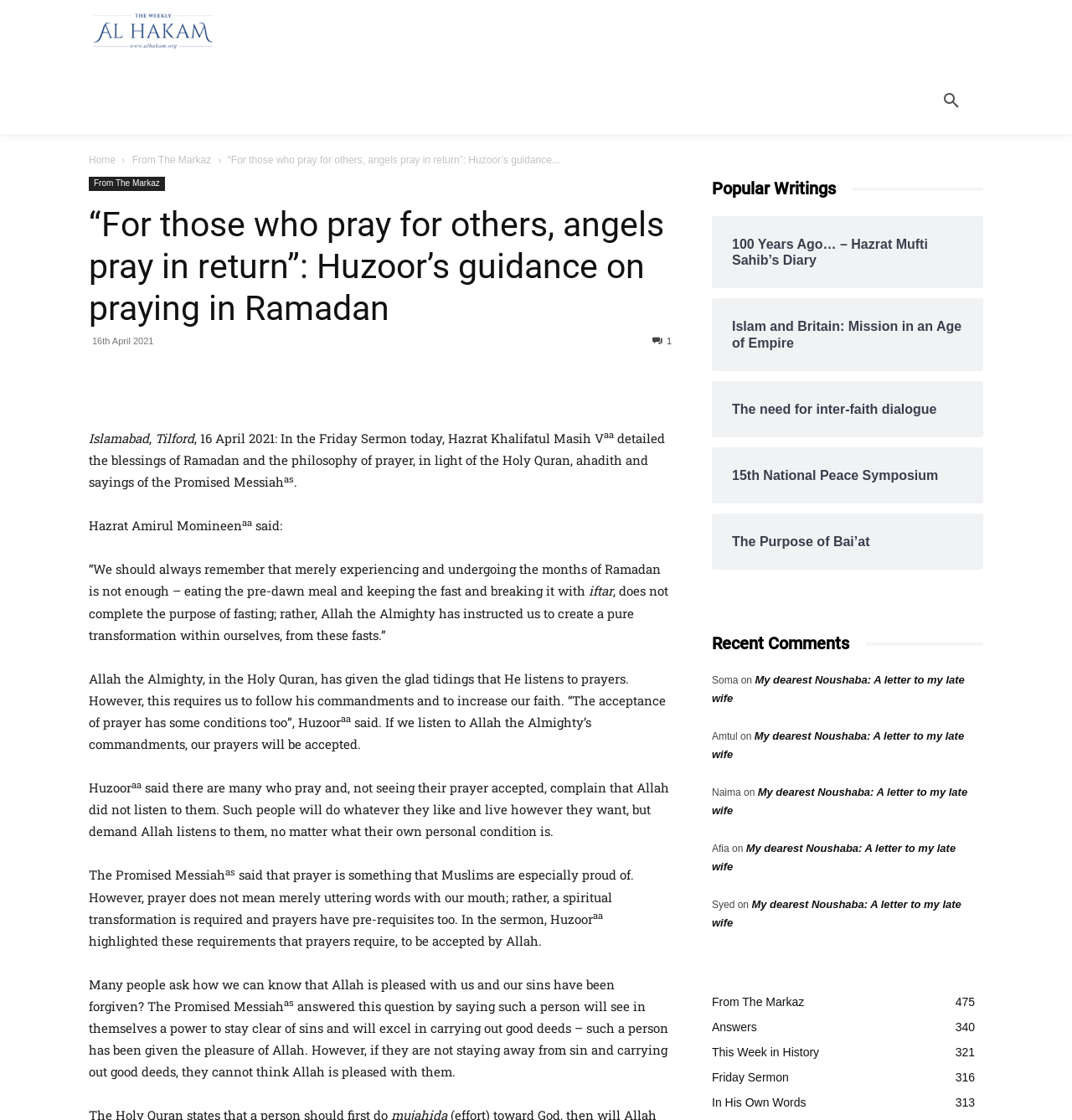What is the topic of the Friday Sermon?
Give a one-word or short phrase answer based on the image.

Ramadan and prayer